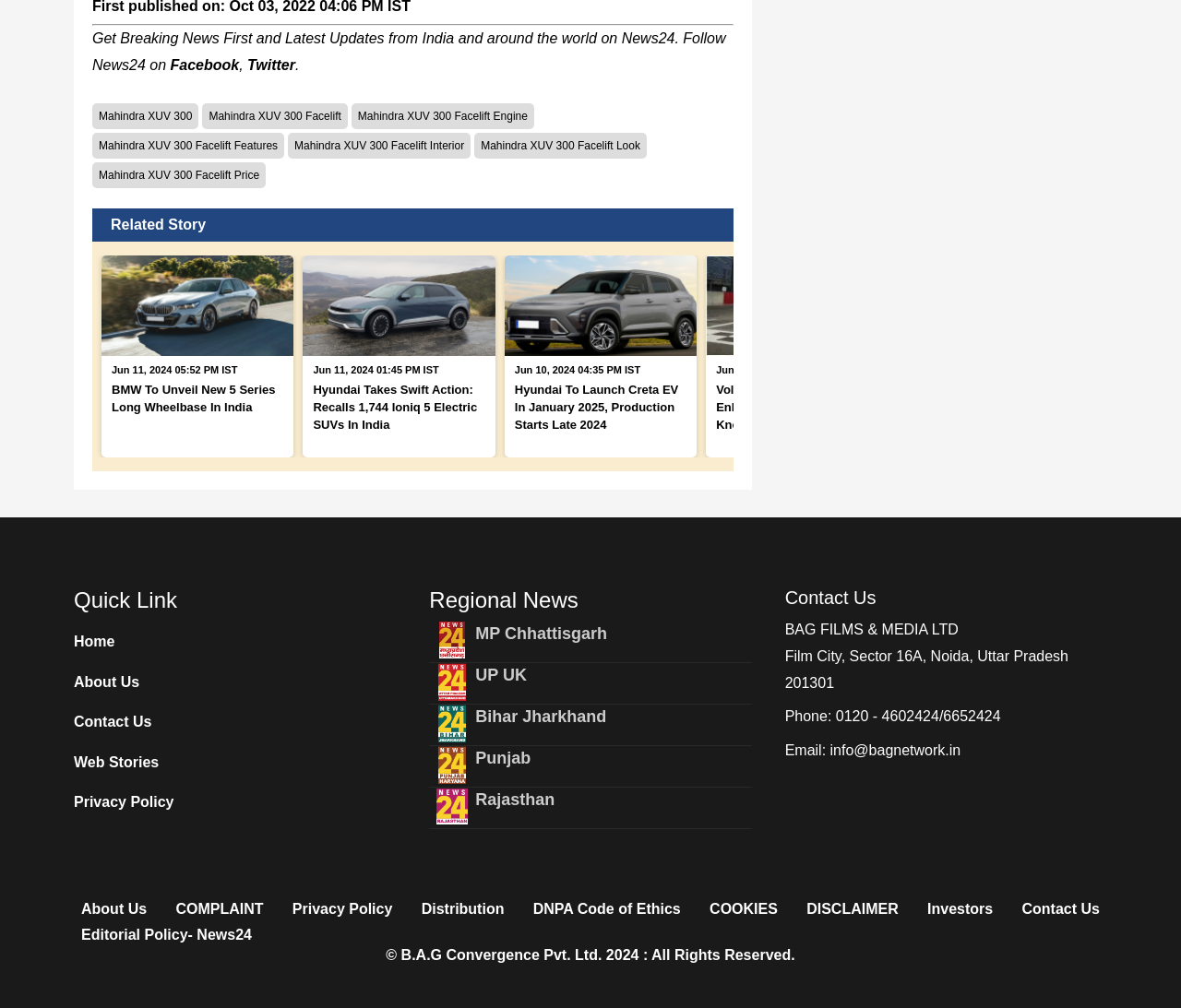Return the bounding box coordinates of the UI element that corresponds to this description: "Mahindra XUV 300 Facelift Price". The coordinates must be given as four float numbers in the range of 0 and 1, [left, top, right, bottom].

[0.078, 0.161, 0.225, 0.187]